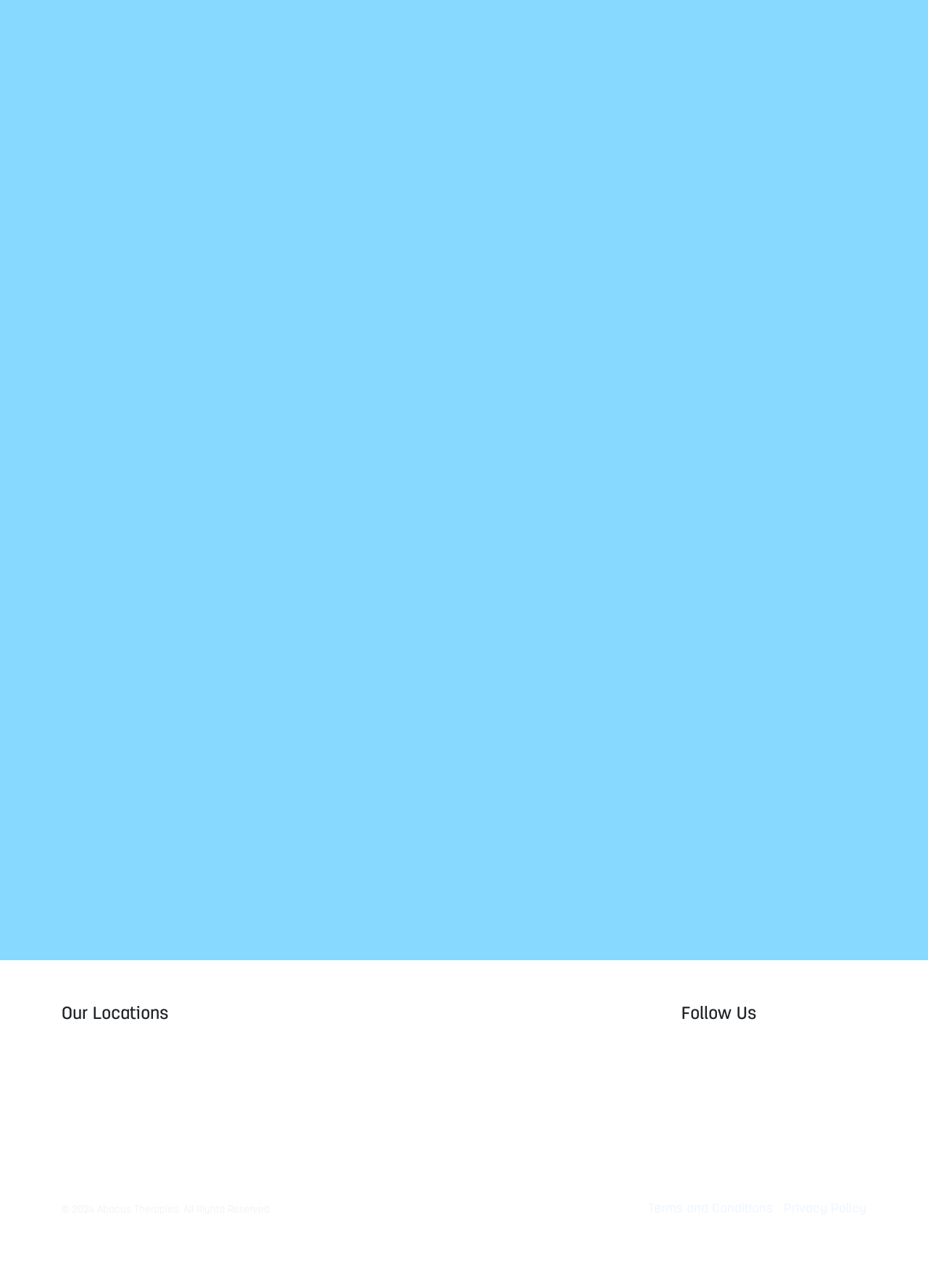Show the bounding box coordinates of the element that should be clicked to complete the task: "Visit Abacus Therapies - ABA Therapy Red and Green Flags".

[0.5, 0.074, 0.859, 0.265]